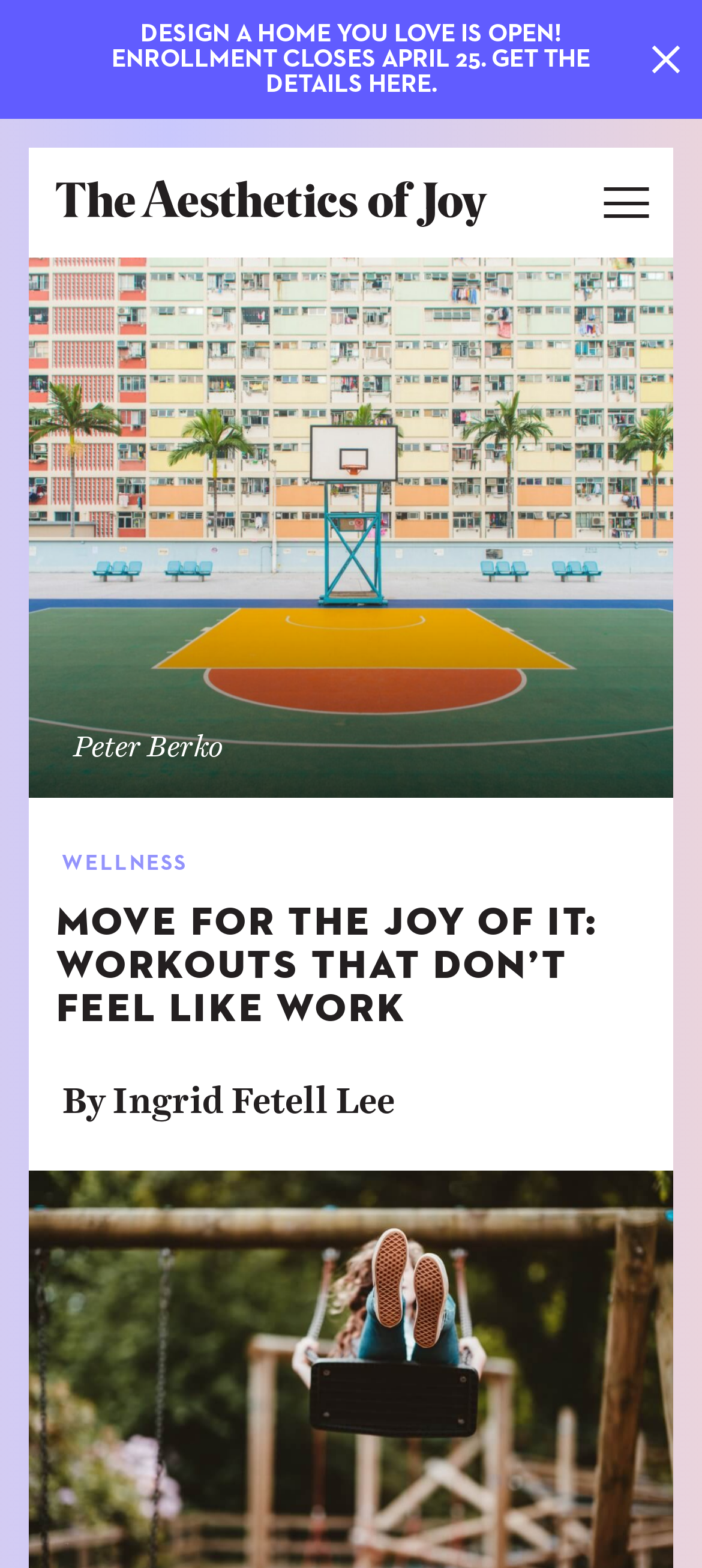Locate the bounding box coordinates of the segment that needs to be clicked to meet this instruction: "Read the article by Peter Berko".

[0.104, 0.463, 0.317, 0.477]